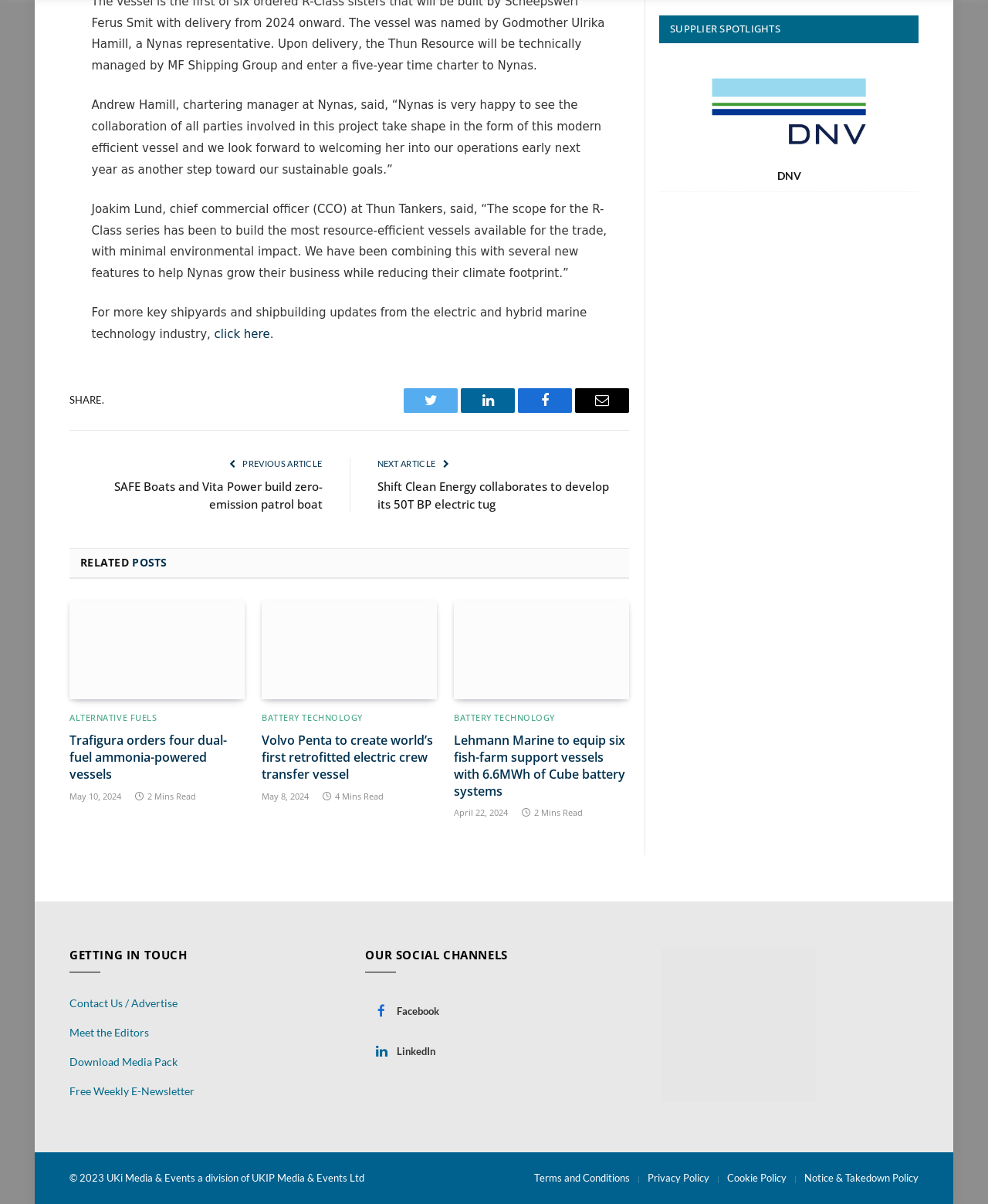What is the name of the company that is creating the world’s first retrofitted electric crew transfer vessel?
From the image, provide a succinct answer in one word or a short phrase.

Volvo Penta